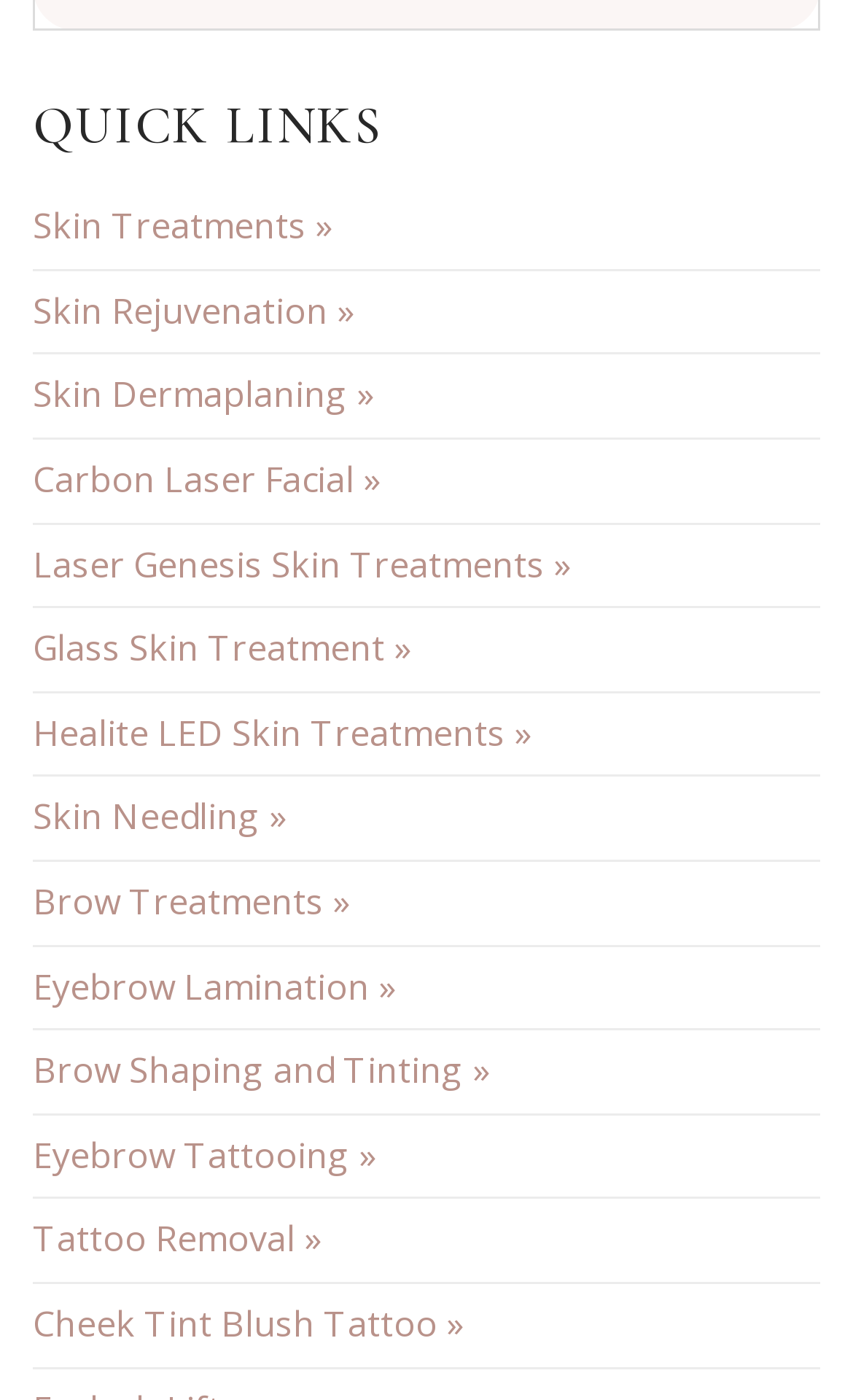Identify the bounding box coordinates of the region that should be clicked to execute the following instruction: "Print the page".

None